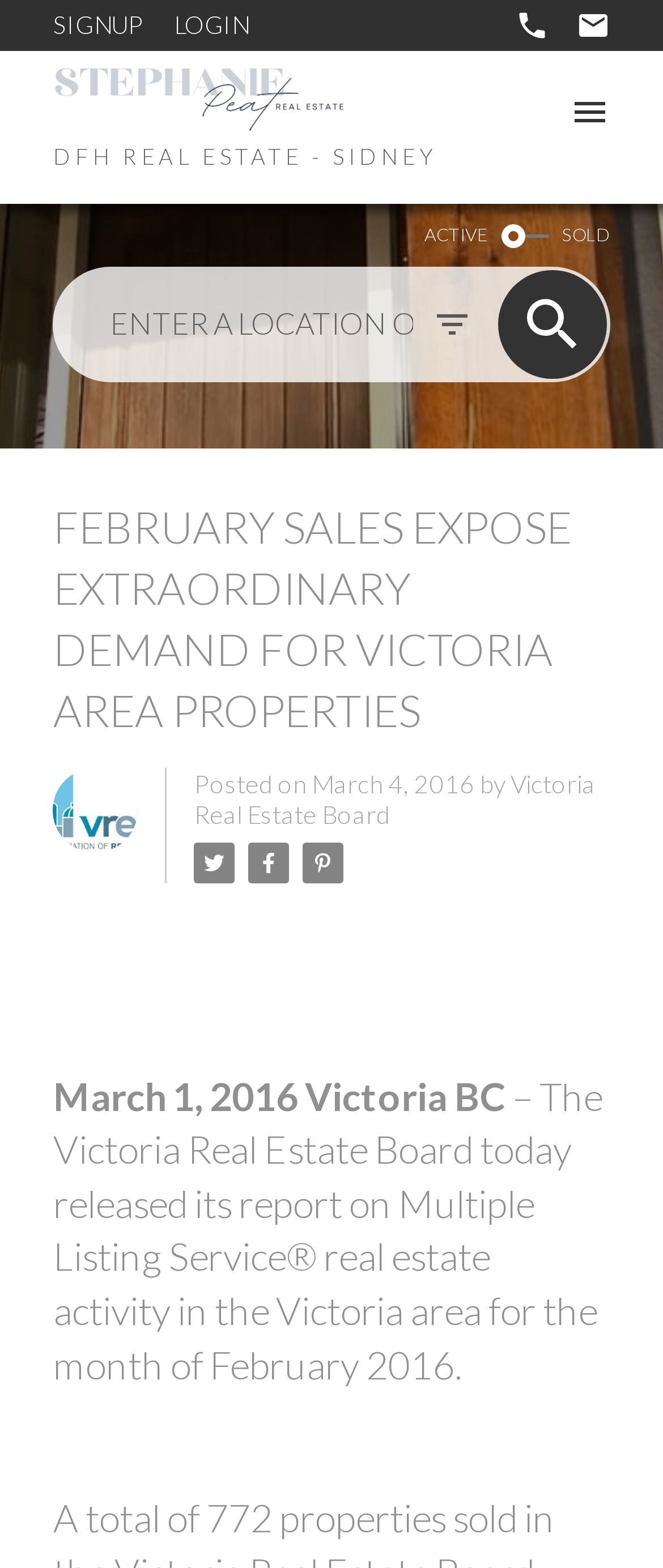What is the purpose of the textbox?
Give a detailed and exhaustive answer to the question.

I found a textbox with a placeholder text 'ENTER A LOCATION OR MLS NUMBER', which suggests that the purpose of the textbox is to input a location or MLS number.